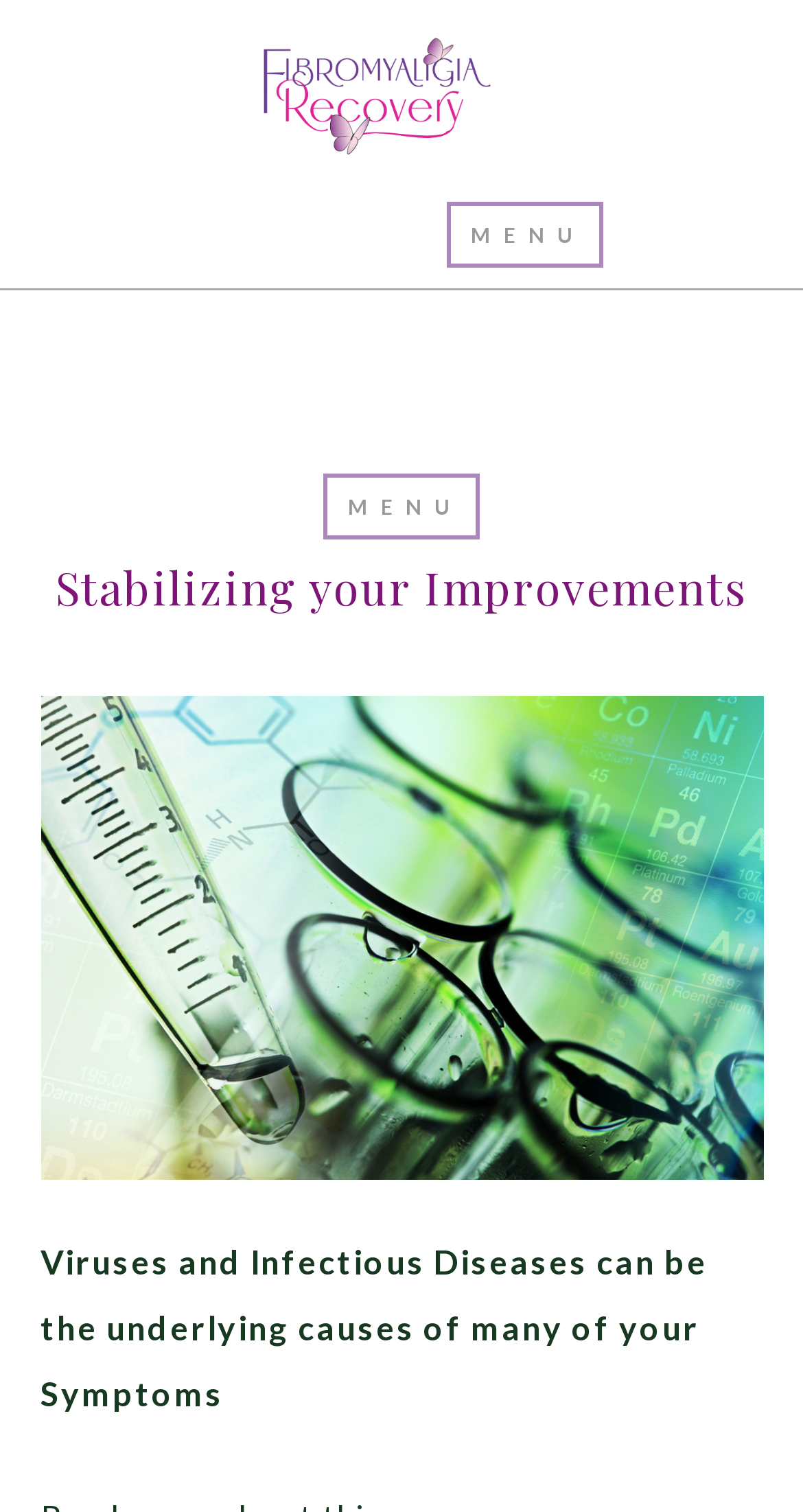Determine the main heading of the webpage and generate its text.

Stabilizing your Improvements